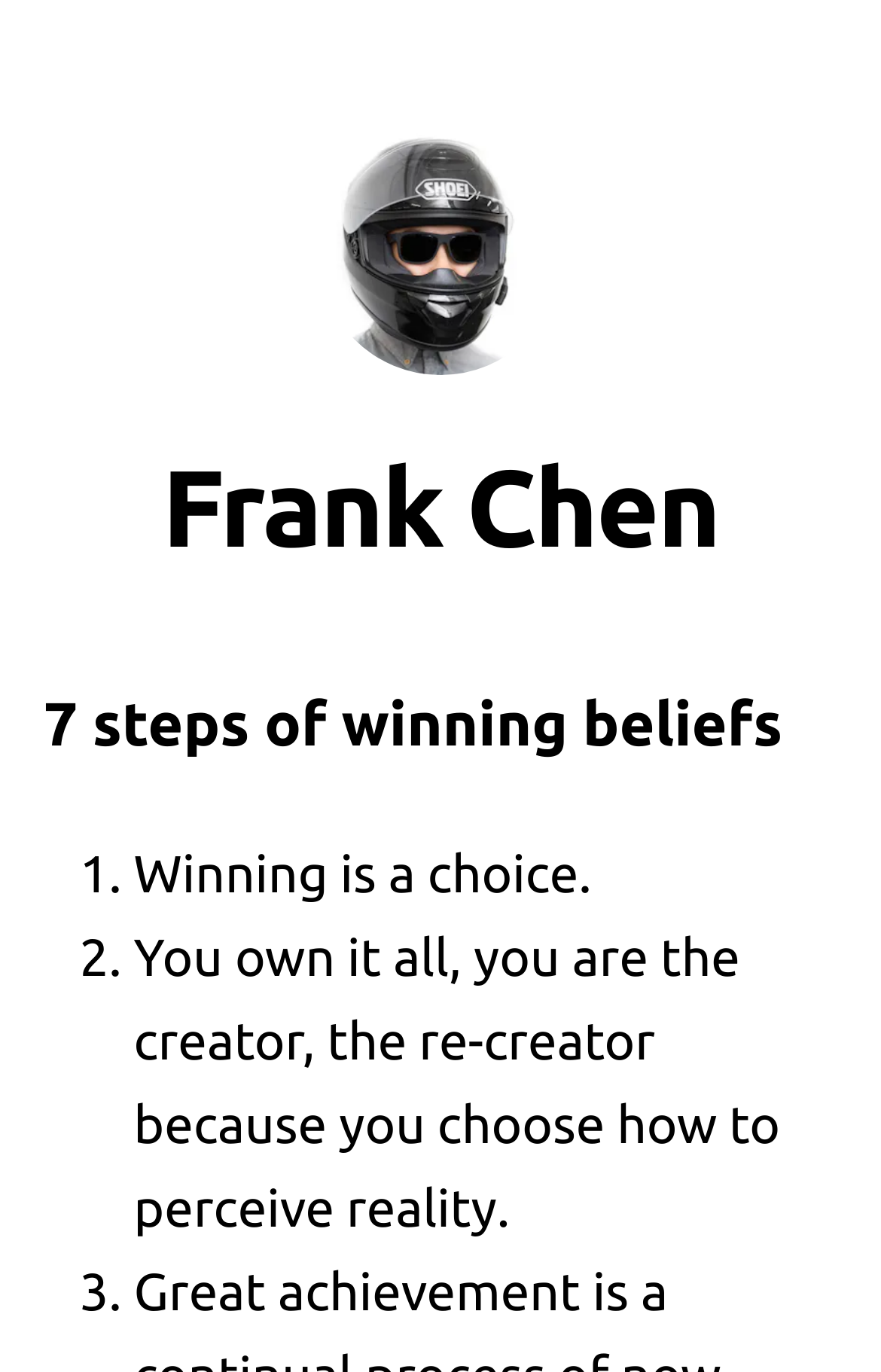Use a single word or phrase to answer this question: 
What is the topic of the 7 steps listed?

Winning beliefs